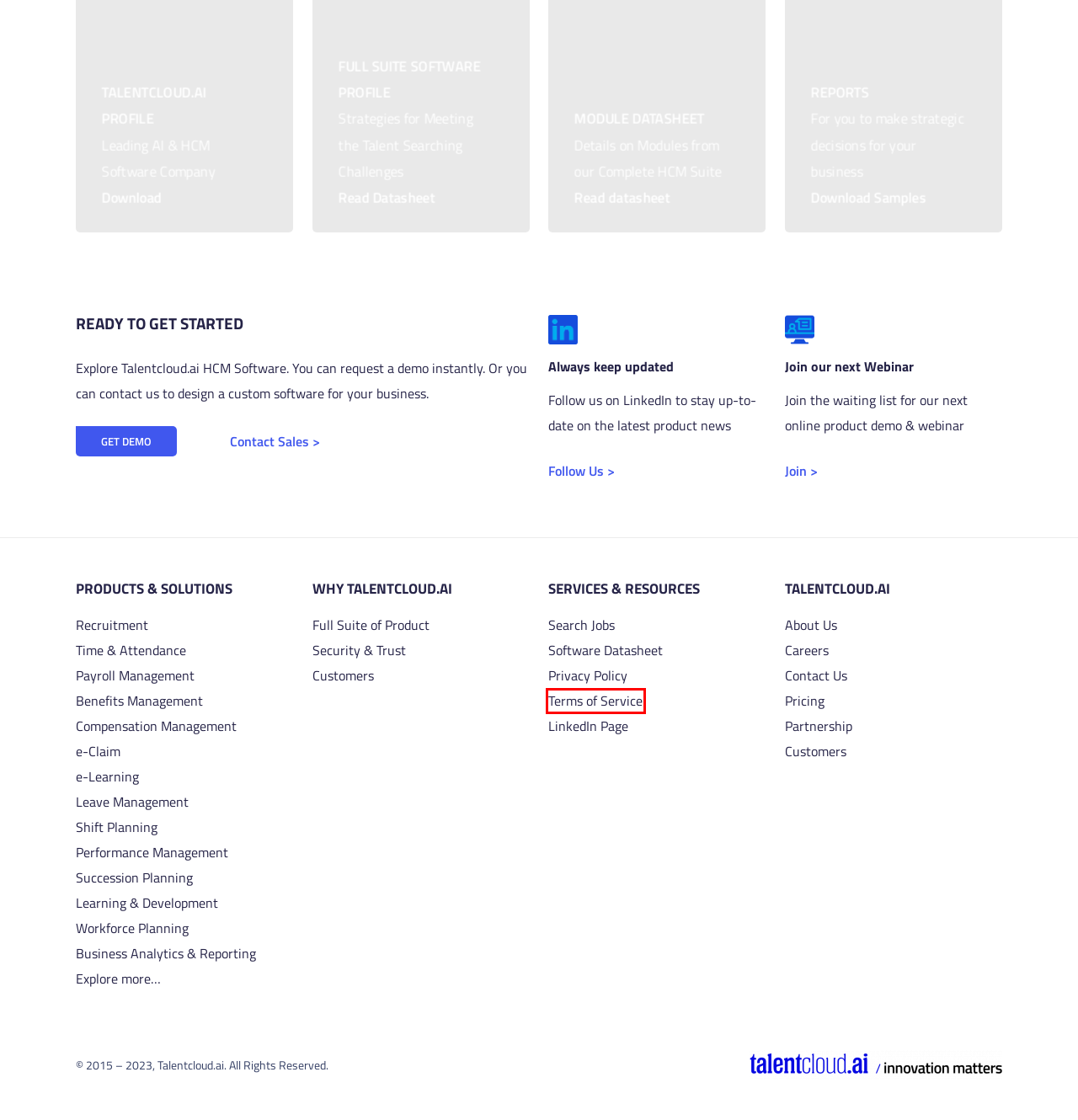Provided is a screenshot of a webpage with a red bounding box around an element. Select the most accurate webpage description for the page that appears after clicking the highlighted element. Here are the candidates:
A. Benefits Management – TalentCloud.ai
B. Terms of Service – TalentCloud.ai
C. Performance Management – TalentCloud.ai
D. Customers – TalentCloud.ai
E. About Us – TalentCloud.ai
F. Workforce Planning – TalentCloud.ai
G. Learning & Development – TalentCloud.ai
H. Privacy Policy – TalentCloud.ai

B